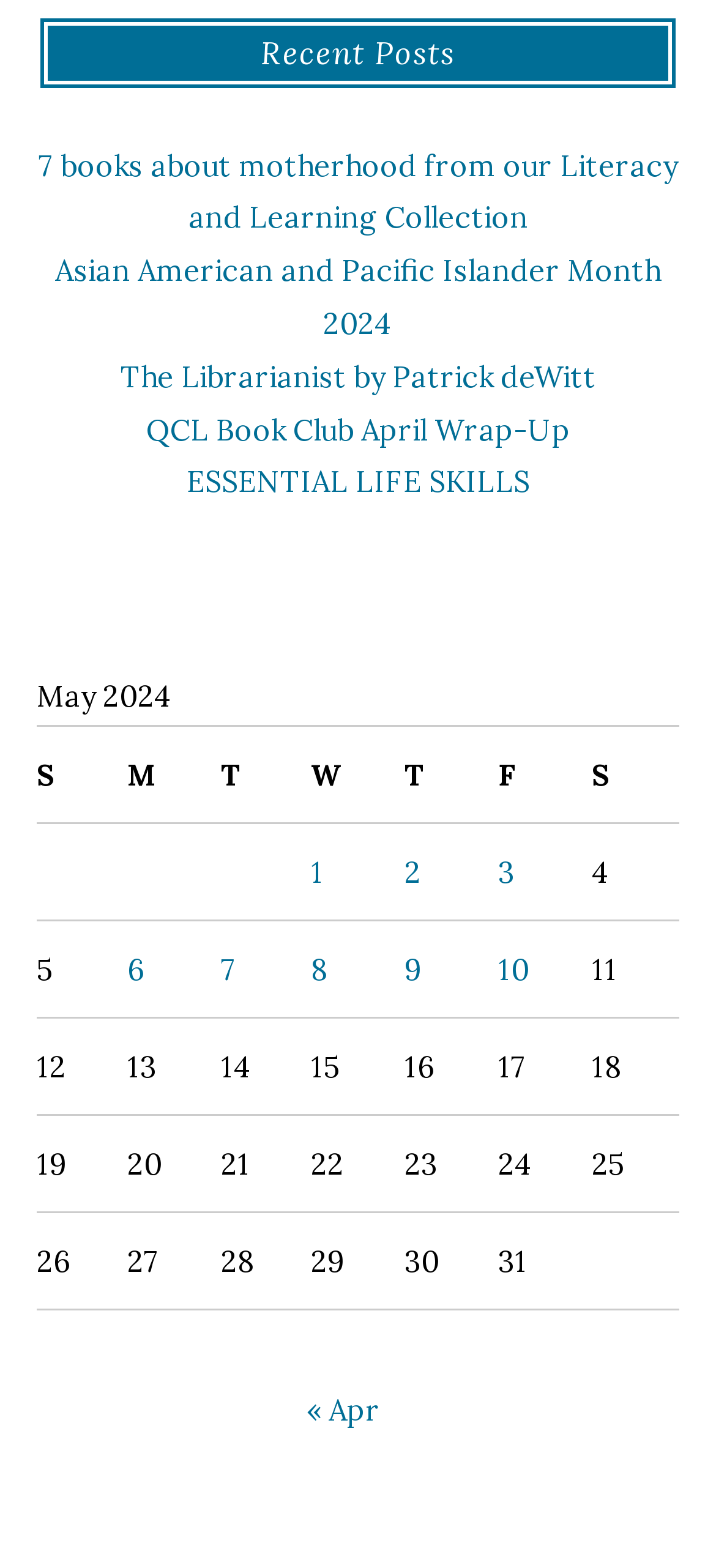Extract the bounding box coordinates for the described element: "ESSENTIAL LIFE SKILLS". The coordinates should be represented as four float numbers between 0 and 1: [left, top, right, bottom].

[0.26, 0.295, 0.74, 0.319]